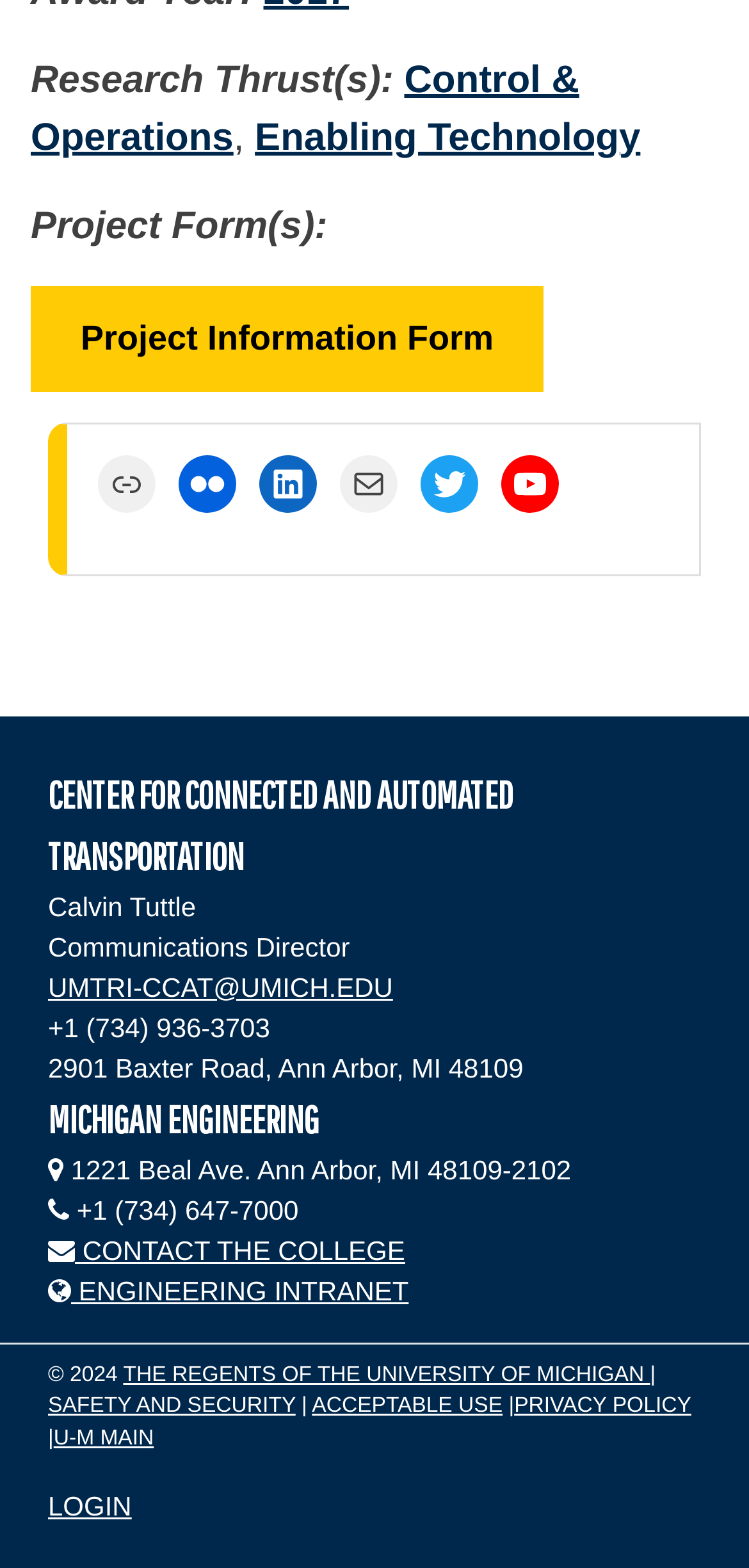Identify the bounding box coordinates necessary to click and complete the given instruction: "Contact the College".

[0.064, 0.787, 0.541, 0.807]